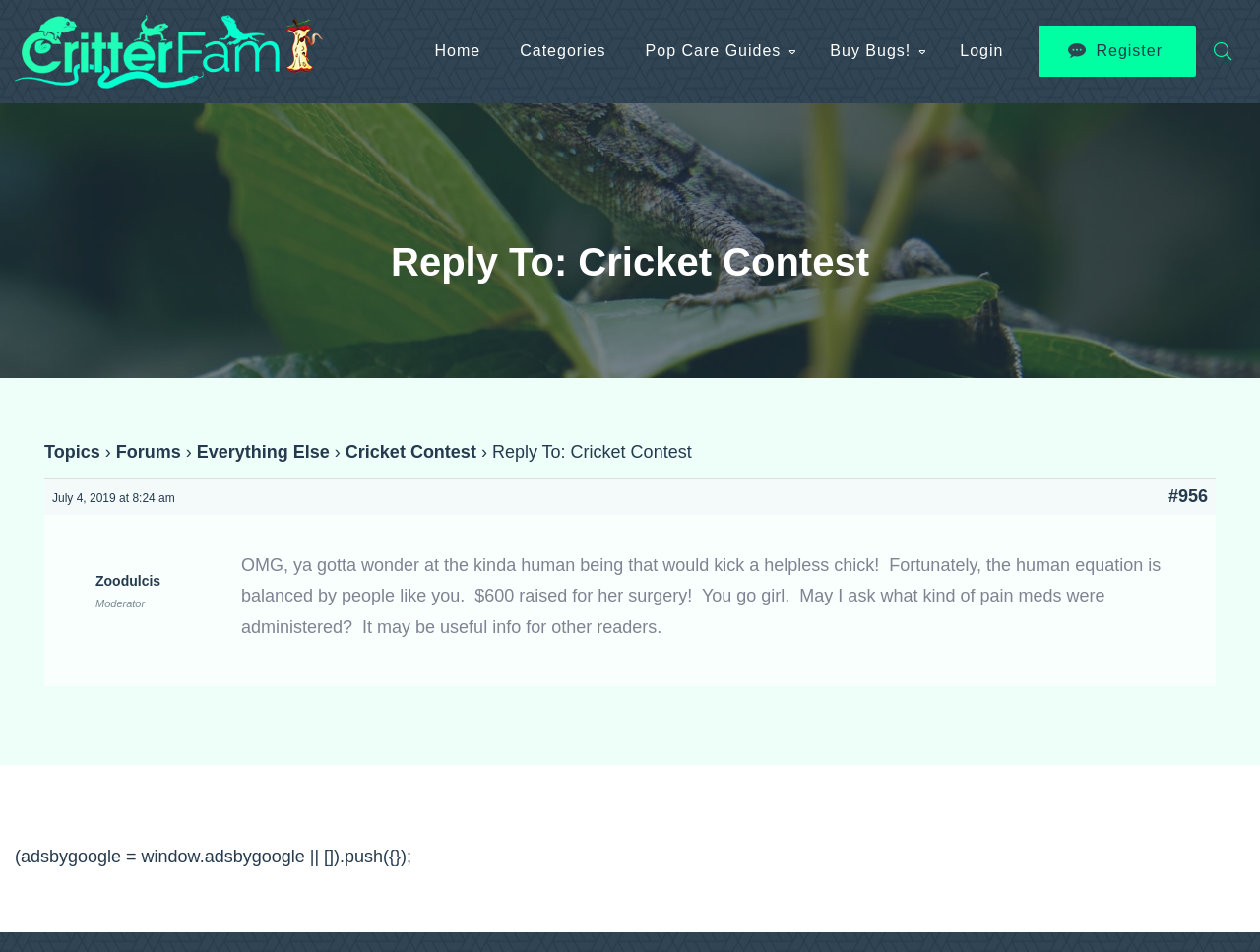What is the role of the user 'Zoodulcis' in the forum?
Refer to the screenshot and answer in one word or phrase.

Moderator